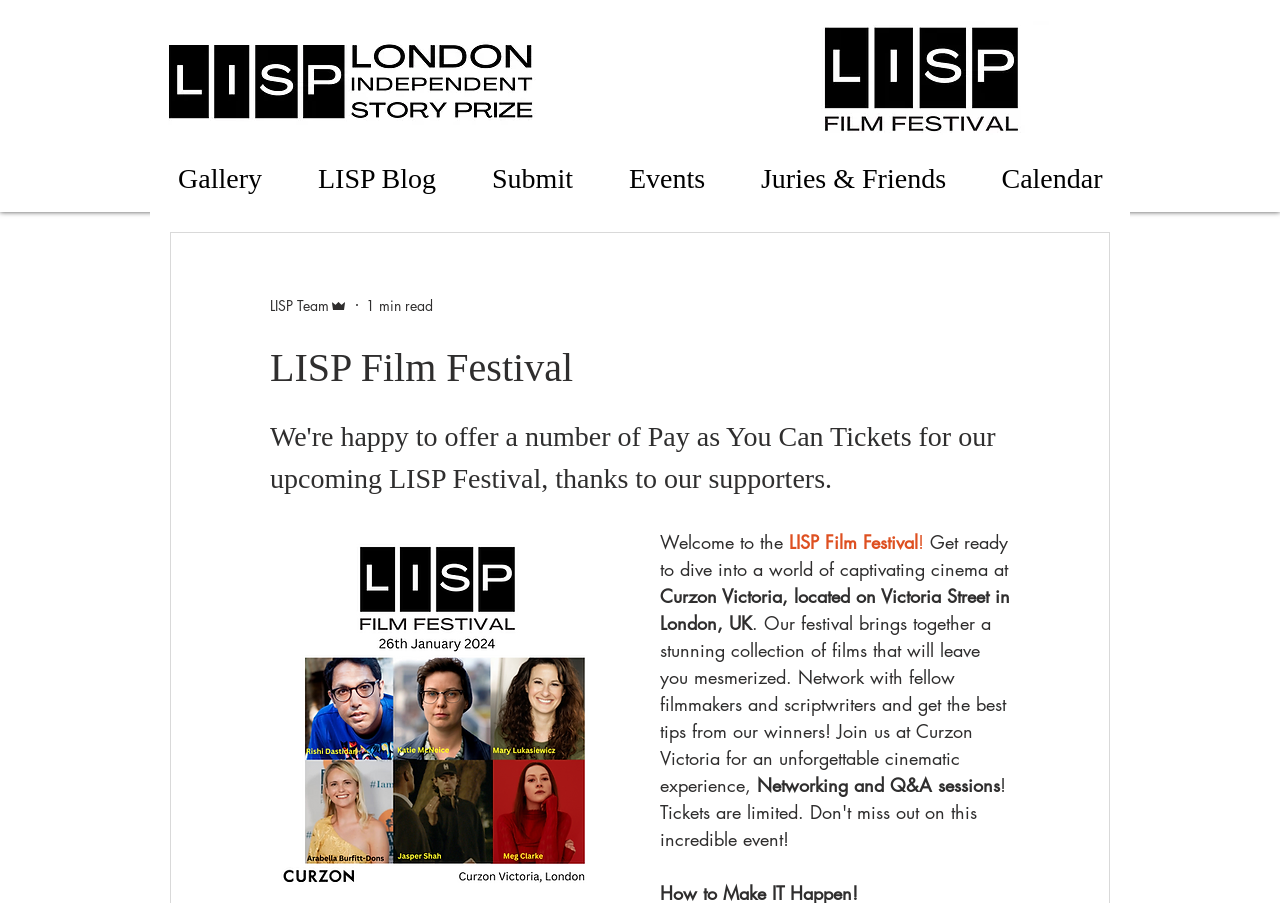Answer the question briefly using a single word or phrase: 
Where is the festival located?

Curzon Victoria, London, UK